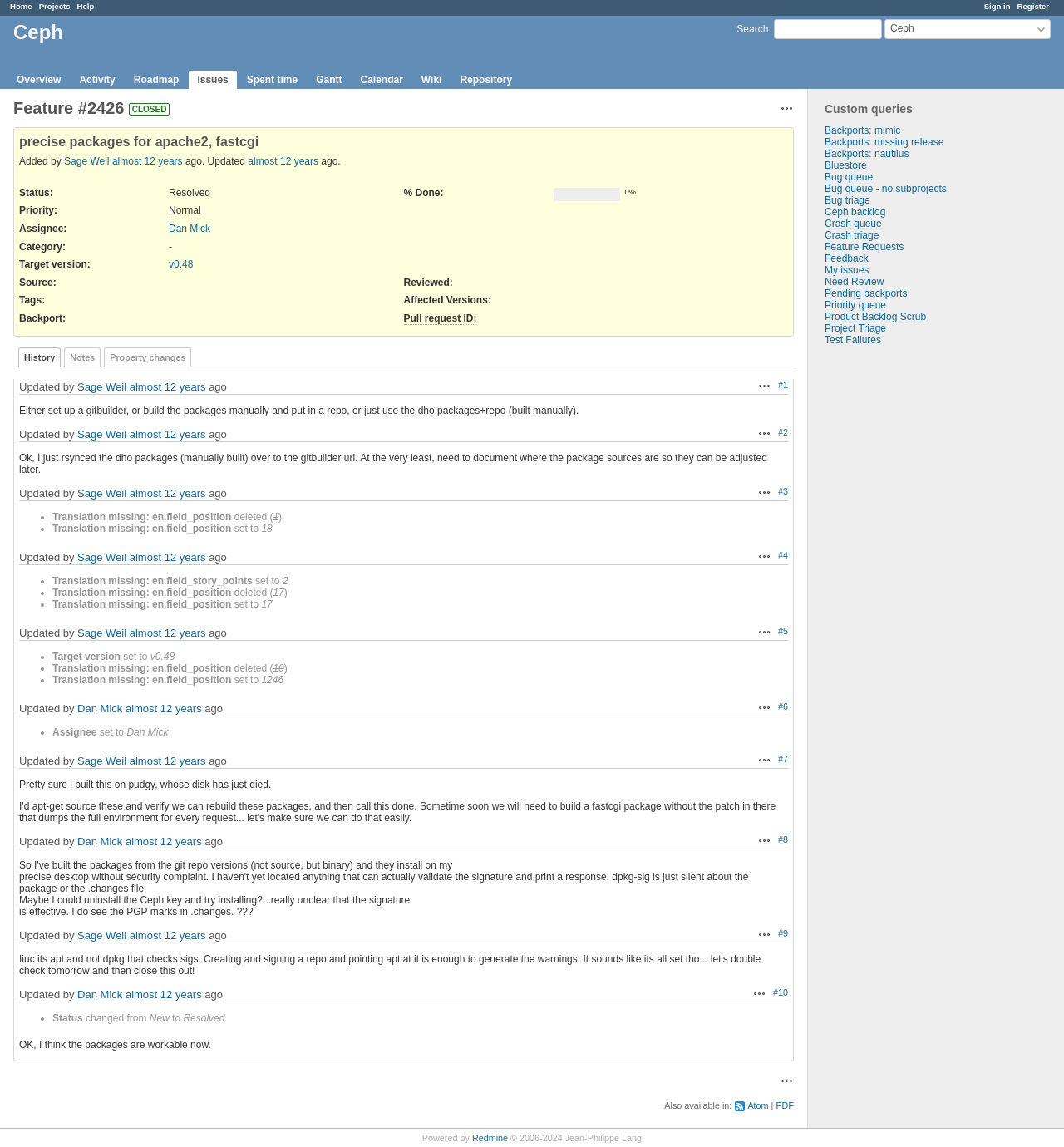What is the target version of feature #2426?
Answer the question with a single word or phrase by looking at the picture.

v0.48